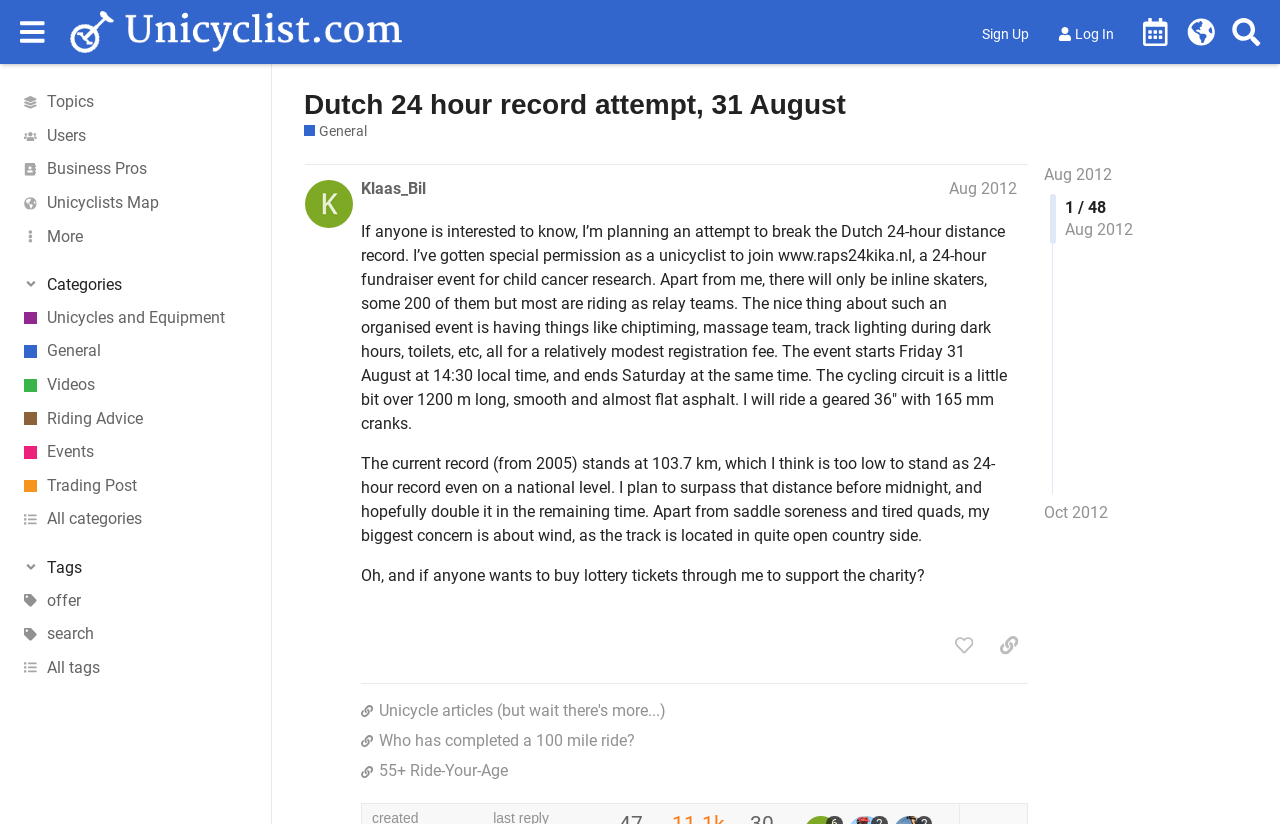Pinpoint the bounding box coordinates of the element you need to click to execute the following instruction: "View the 'Unicycle Calendar'". The bounding box should be represented by four float numbers between 0 and 1, in the format [left, top, right, bottom].

[0.885, 0.011, 0.921, 0.066]